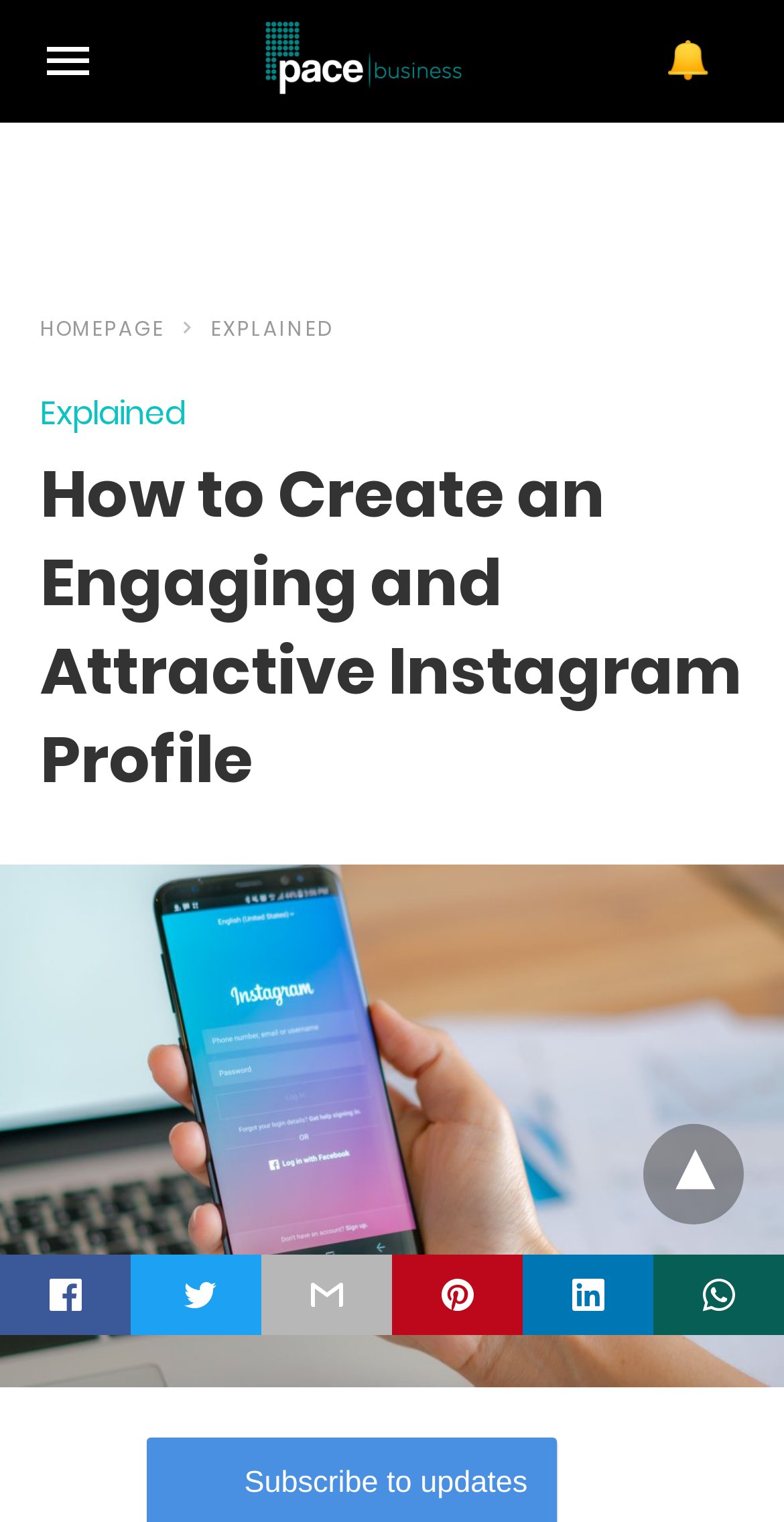Please answer the following question using a single word or phrase: 
What is the topic of the main content?

Instagram profile